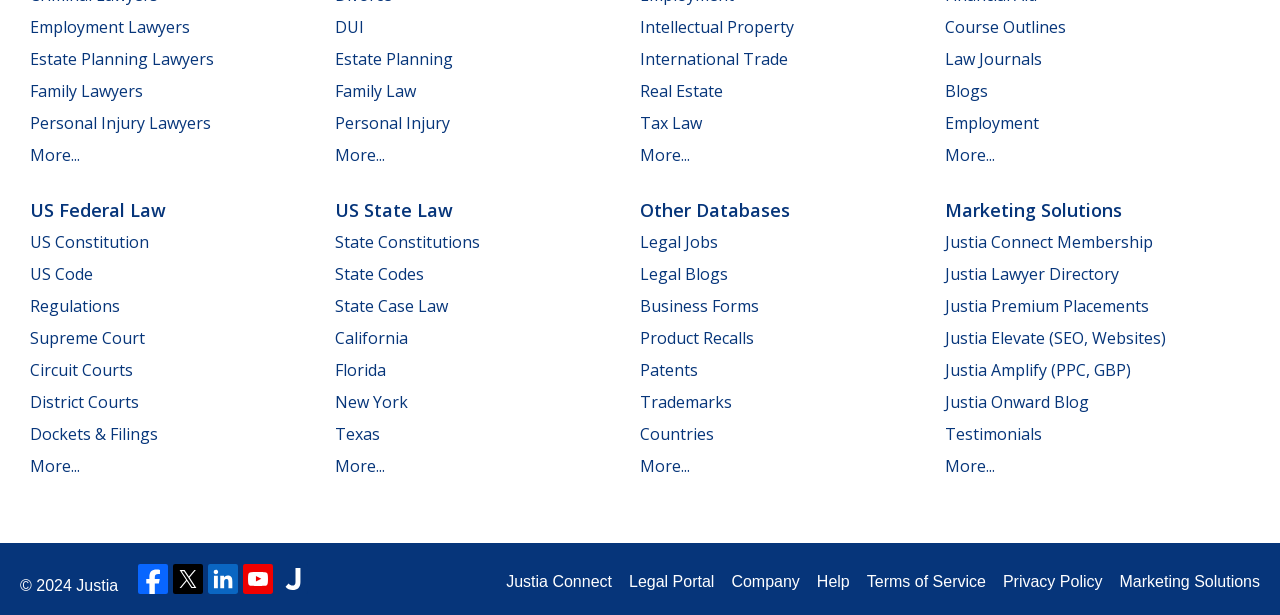Identify the bounding box coordinates for the UI element described as follows: "Dockets & Filings". Ensure the coordinates are four float numbers between 0 and 1, formatted as [left, top, right, bottom].

[0.023, 0.687, 0.123, 0.723]